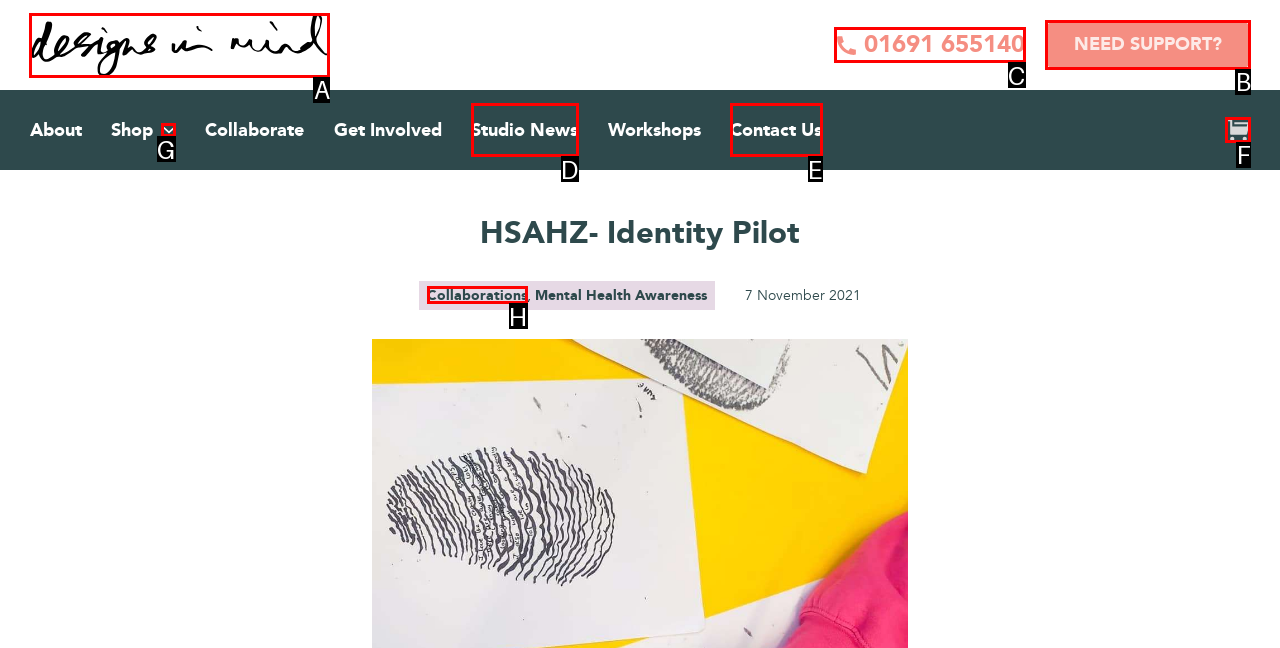Determine the correct UI element to click for this instruction: open Shop submenu. Respond with the letter of the chosen element.

G